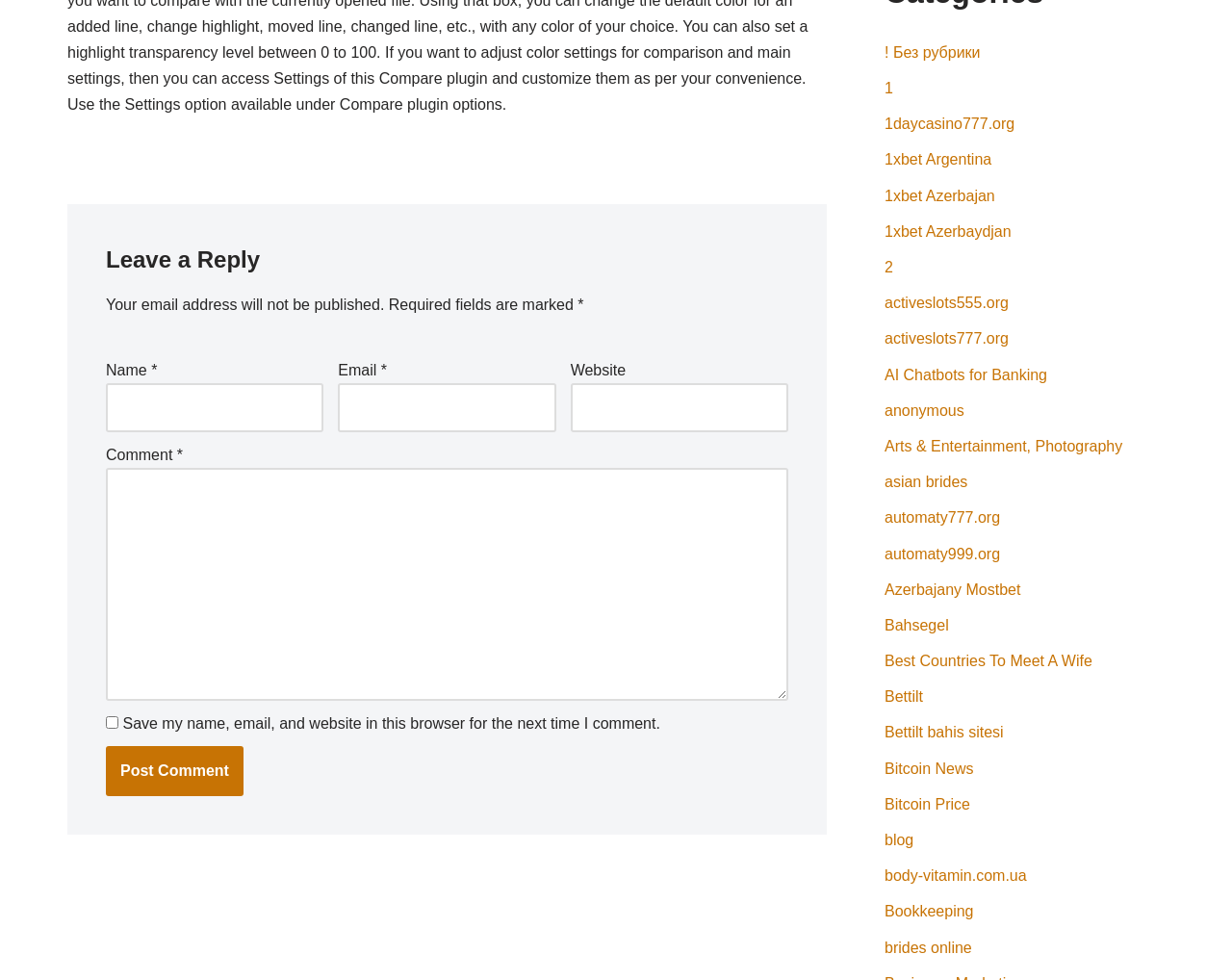Please provide the bounding box coordinates in the format (top-left x, top-left y, bottom-right x, bottom-right y). Remember, all values are floating point numbers between 0 and 1. What is the bounding box coordinate of the region described as: activeslots555.org

[0.718, 0.301, 0.819, 0.317]